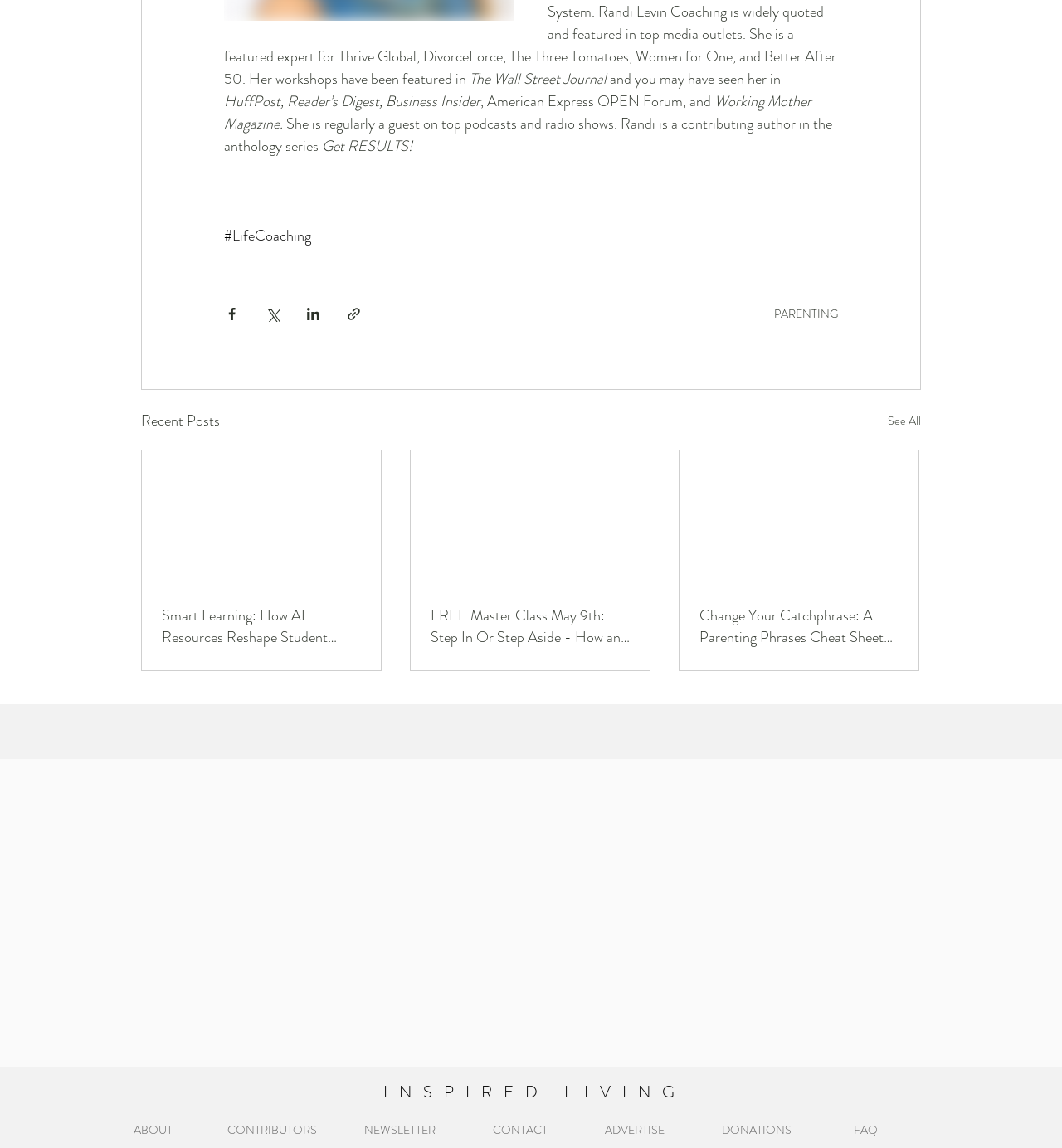What is the topic of the article 'Smart Learning: How AI Resources Reshape Student Success at Saddle River Day School'?
From the image, respond with a single word or phrase.

AI in education